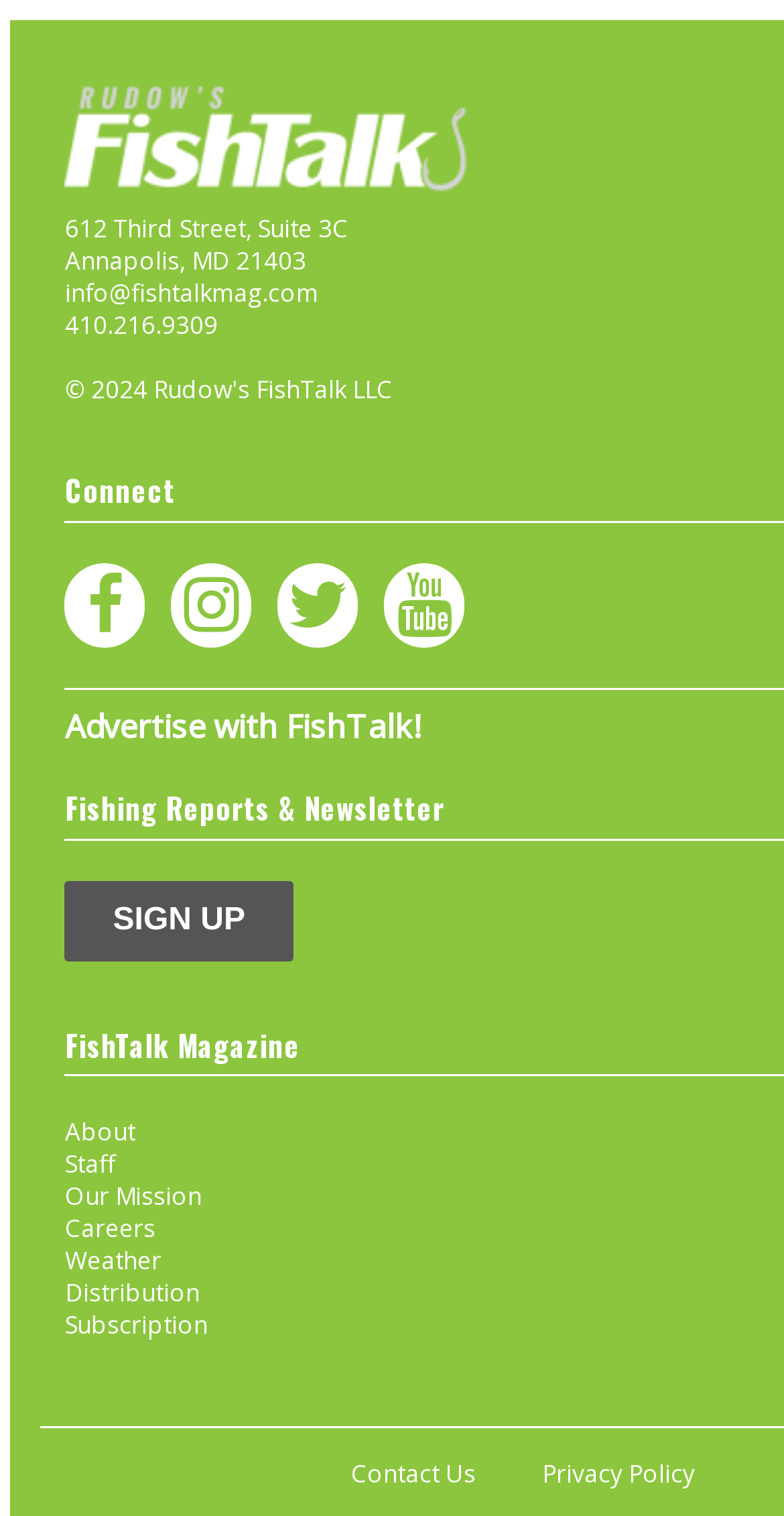Provide a short, one-word or phrase answer to the question below:
How many links are there in the footer section?

9